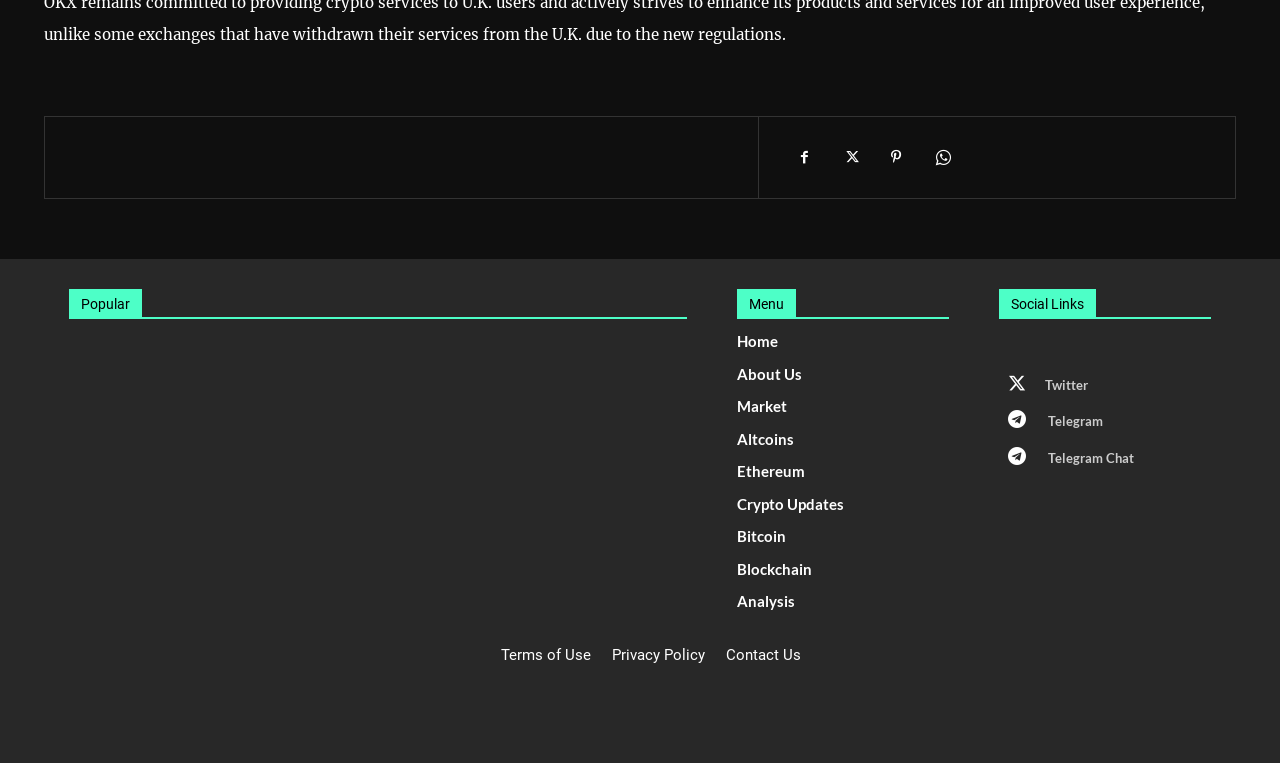Kindly determine the bounding box coordinates for the area that needs to be clicked to execute this instruction: "Contact Us".

[0.567, 0.847, 0.625, 0.87]